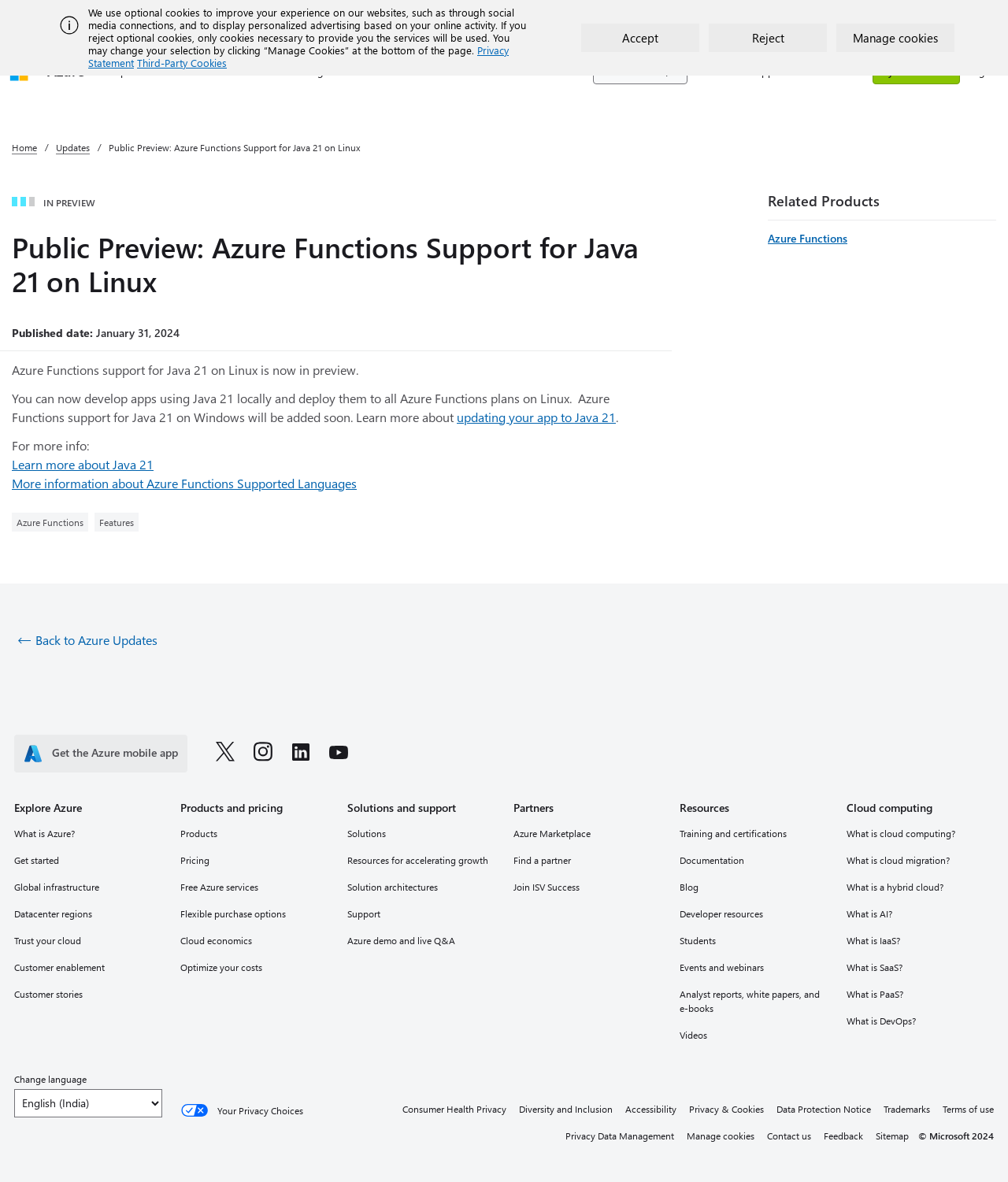Pinpoint the bounding box coordinates of the clickable area necessary to execute the following instruction: "Learn more about updating your app to Java 21". The coordinates should be given as four float numbers between 0 and 1, namely [left, top, right, bottom].

[0.453, 0.345, 0.611, 0.359]